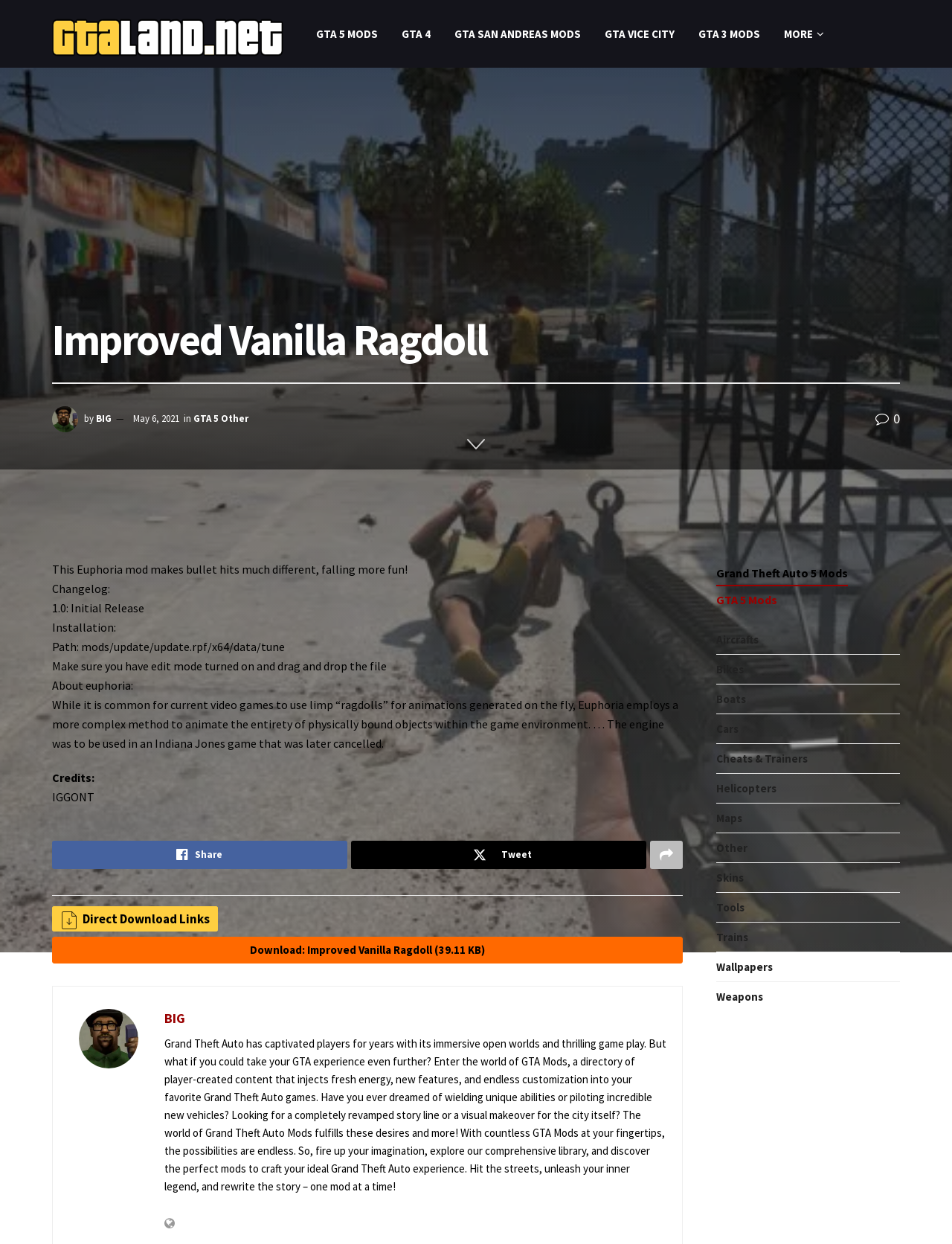Return the bounding box coordinates of the UI element that corresponds to this description: "May 6, 2021". The coordinates must be given as four float numbers in the range of 0 and 1, [left, top, right, bottom].

[0.14, 0.331, 0.188, 0.341]